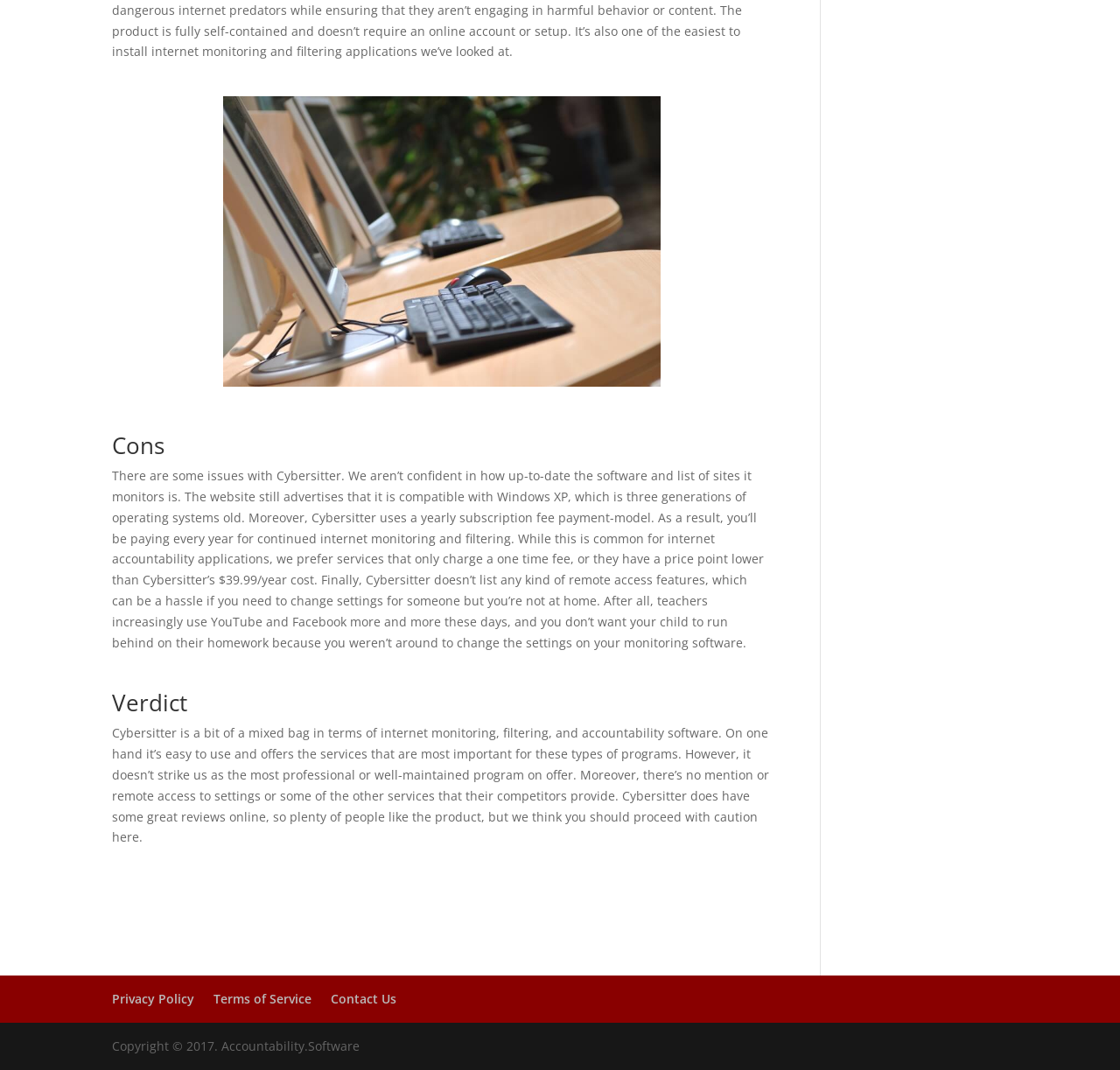Using the webpage screenshot, find the UI element described by Terms of Service. Provide the bounding box coordinates in the format (top-left x, top-left y, bottom-right x, bottom-right y), ensuring all values are floating point numbers between 0 and 1.

[0.191, 0.926, 0.278, 0.941]